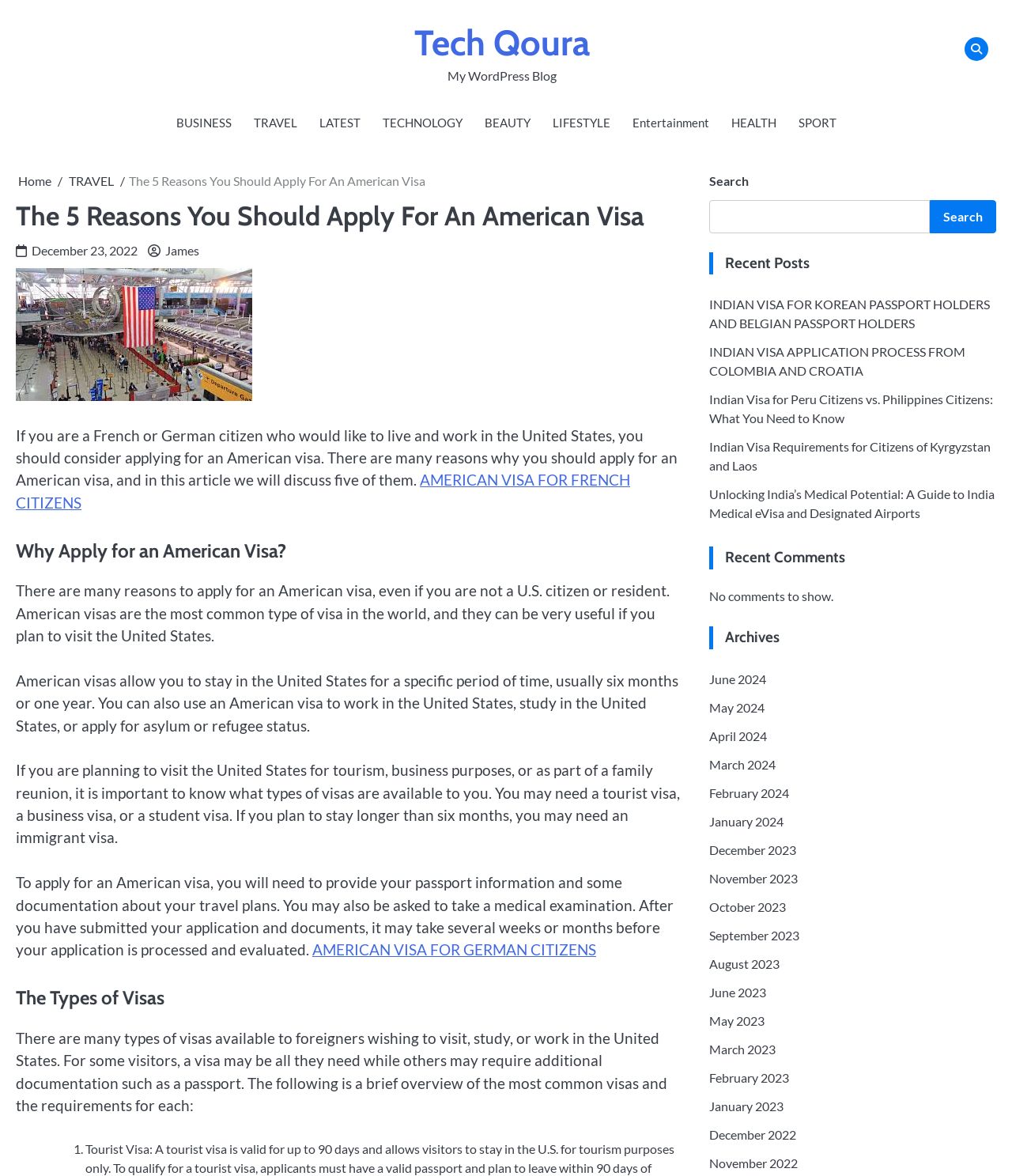Who wrote the article about American visas?
Look at the image and respond with a one-word or short-phrase answer.

James